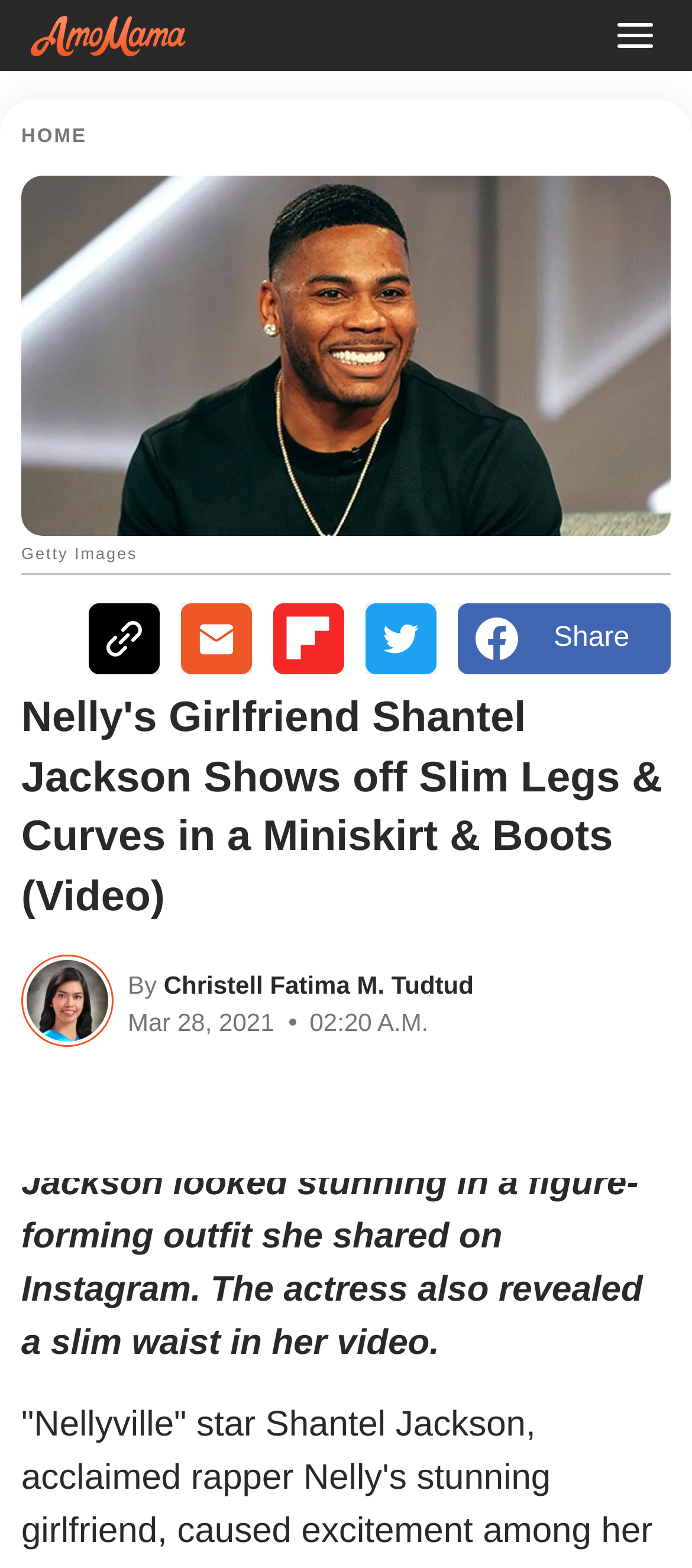Based on the image, provide a detailed response to the question:
What is Shantel Jackson's profession?

Based on the webpage, Shantel Jackson is referred to as 'Nelly's girlfriend' and 'the actress', indicating that she is an actress by profession.